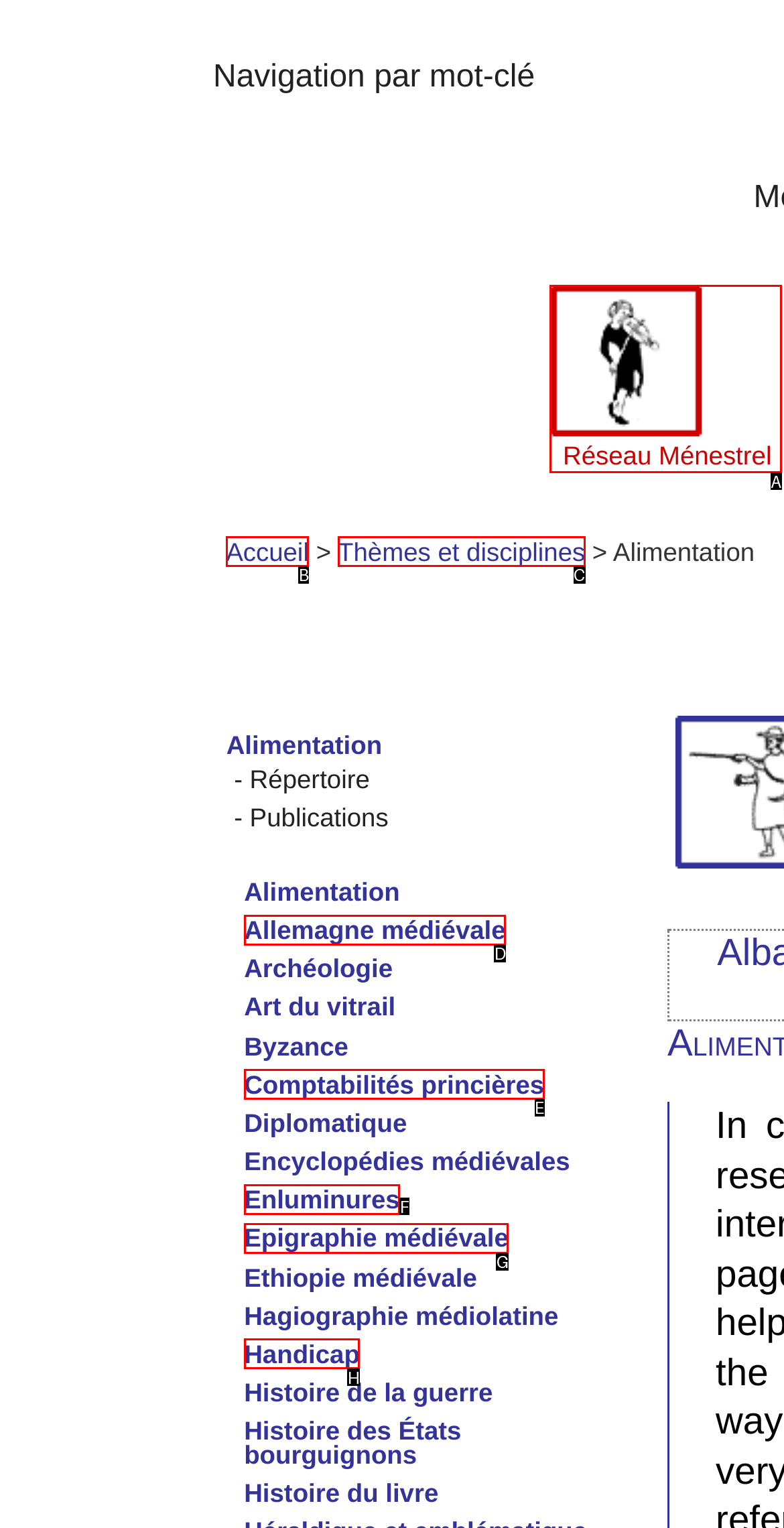Tell me which one HTML element best matches the description: Thèmes et disciplines
Answer with the option's letter from the given choices directly.

C